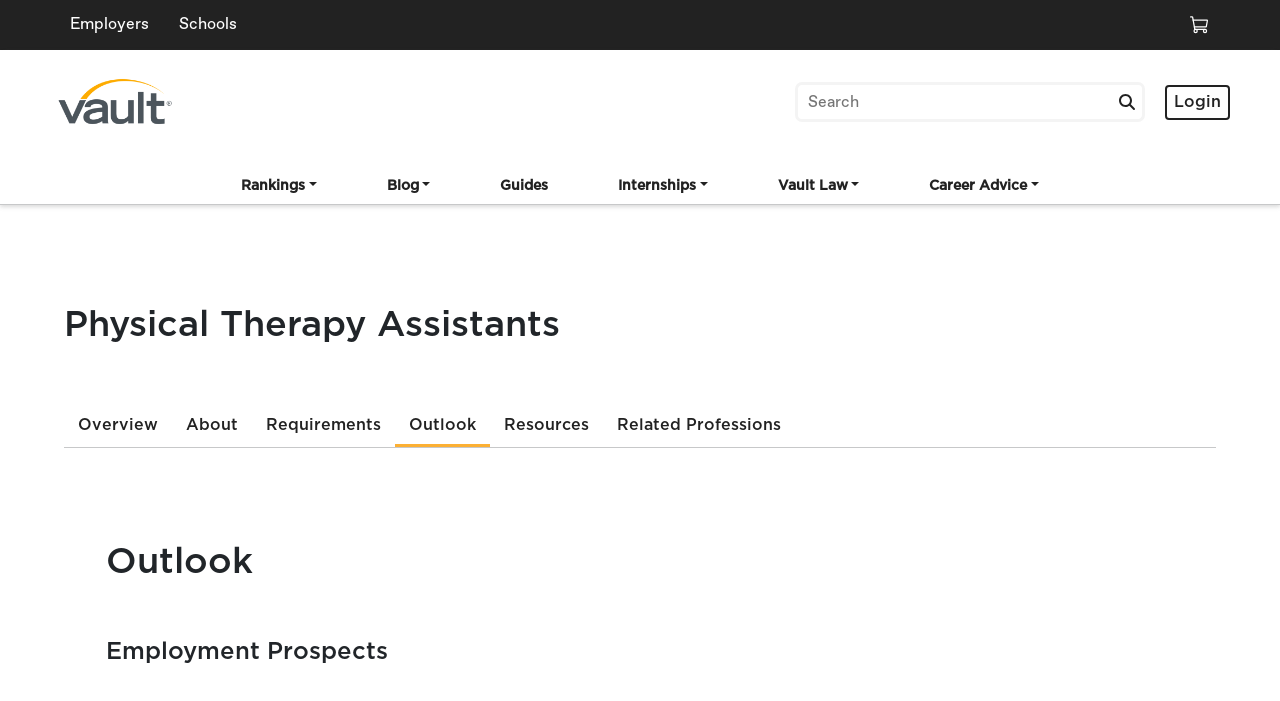Please provide the bounding box coordinates for the element that needs to be clicked to perform the instruction: "Click on the Employers link". The coordinates must consist of four float numbers between 0 and 1, formatted as [left, top, right, bottom].

[0.055, 0.014, 0.116, 0.057]